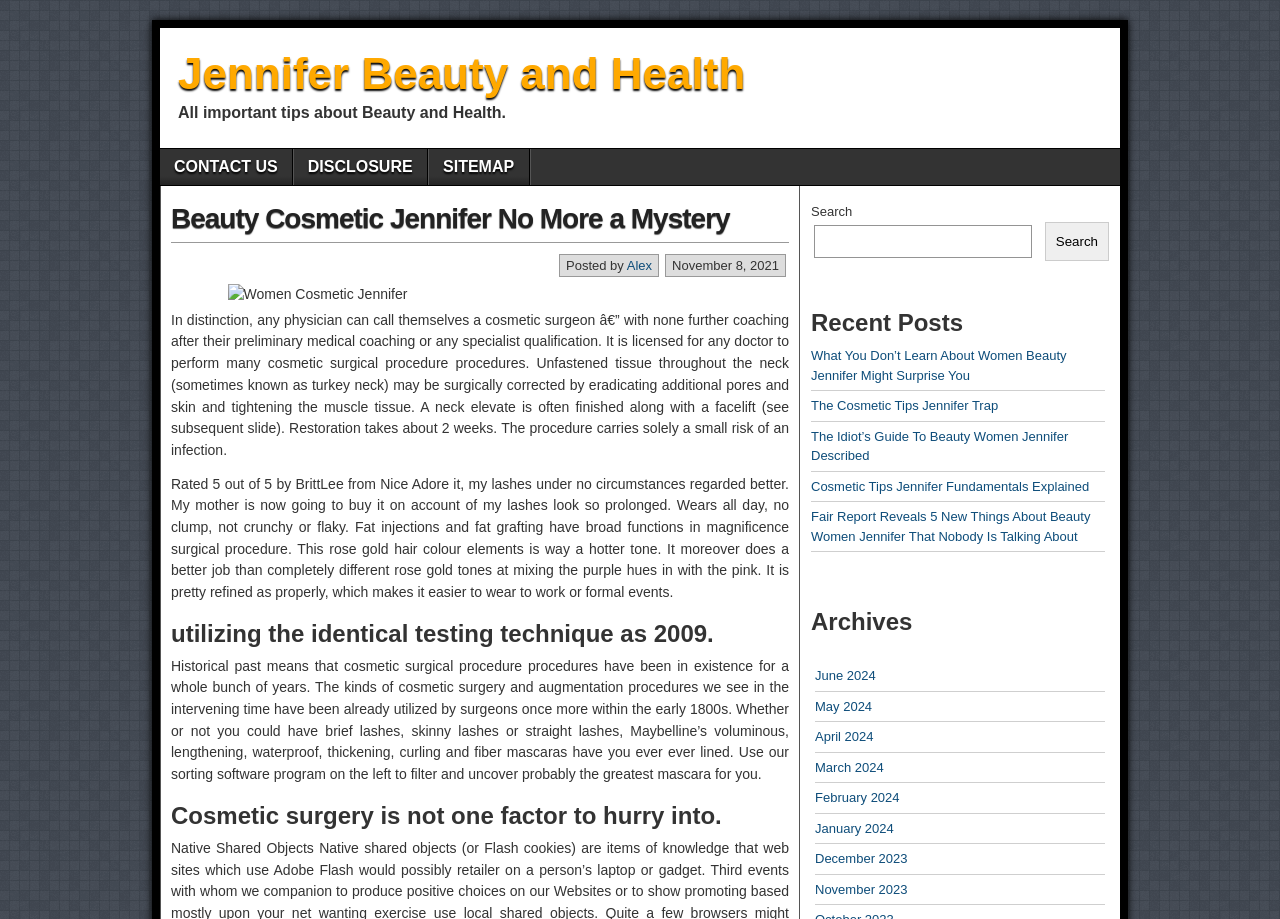Find the bounding box coordinates of the element you need to click on to perform this action: 'Click on the 'Learn Hindi' link'. The coordinates should be represented by four float values between 0 and 1, in the format [left, top, right, bottom].

None